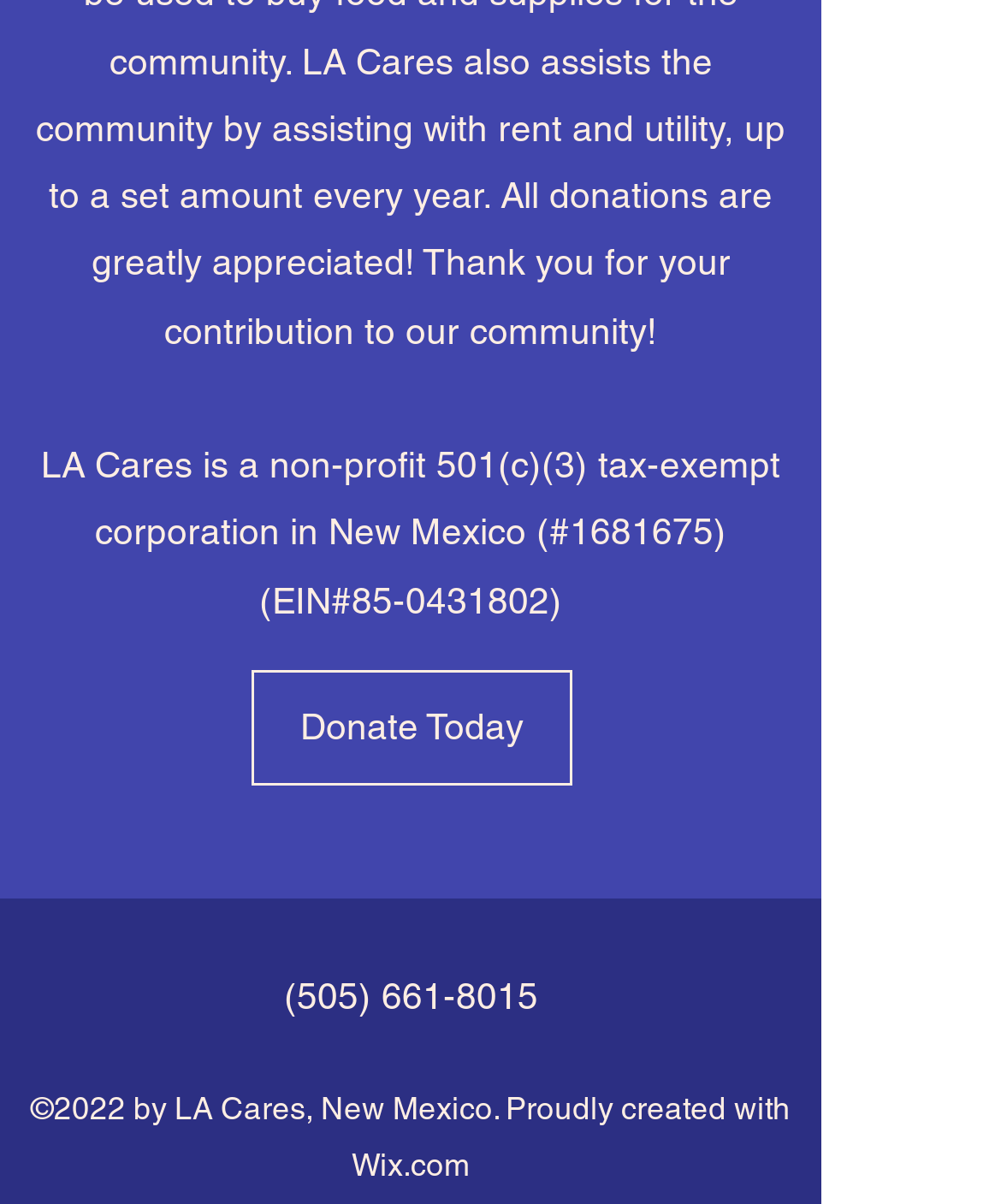Please determine the bounding box coordinates for the UI element described as: "(505) 661-8015".

[0.283, 0.81, 0.537, 0.844]